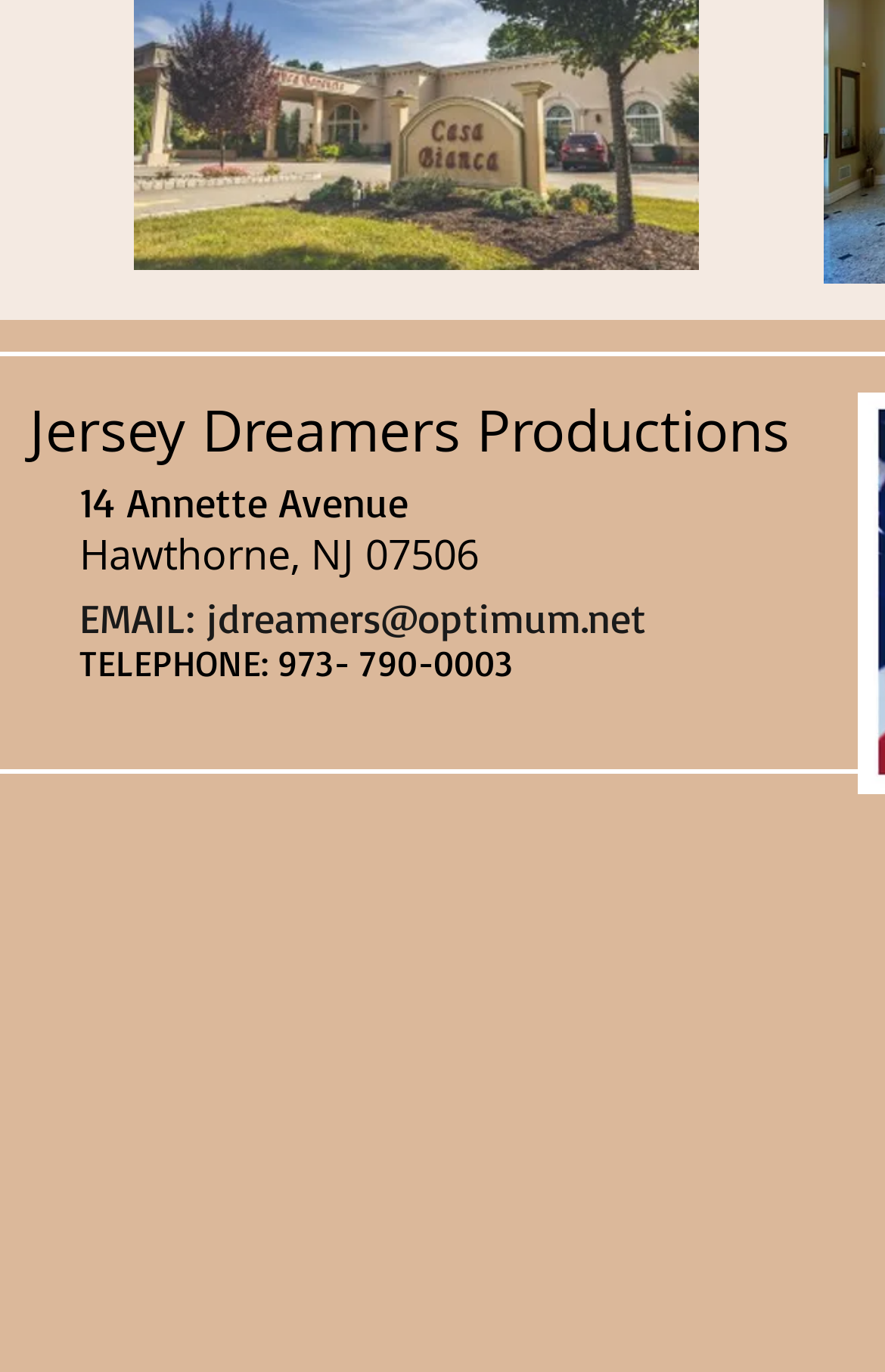What is the email address?
Using the image as a reference, deliver a detailed and thorough answer to the question.

The email address can be found on the webpage, specifically next to the label 'EMAIL:', which is a static text element.